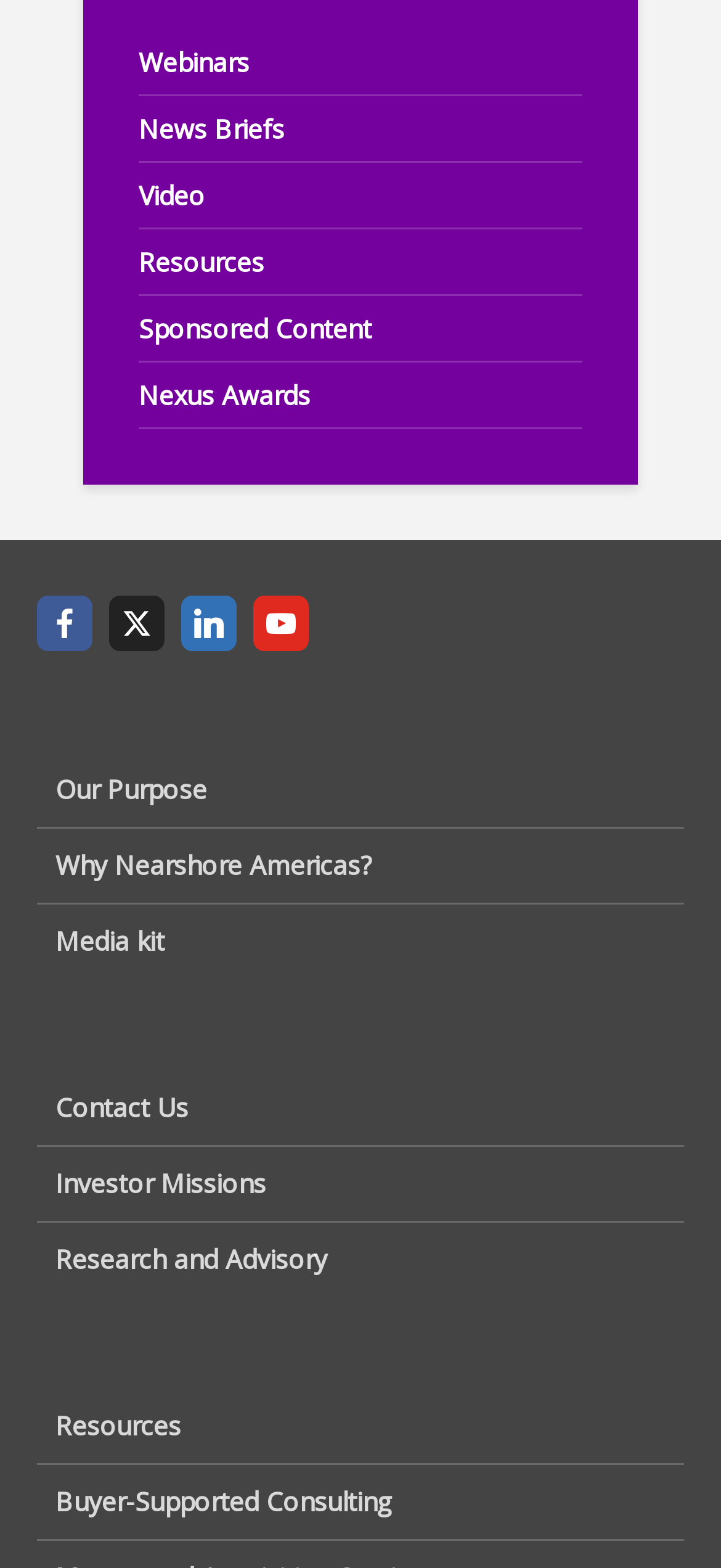Find the bounding box coordinates of the UI element according to this description: "Webinars".

[0.192, 0.028, 0.346, 0.05]